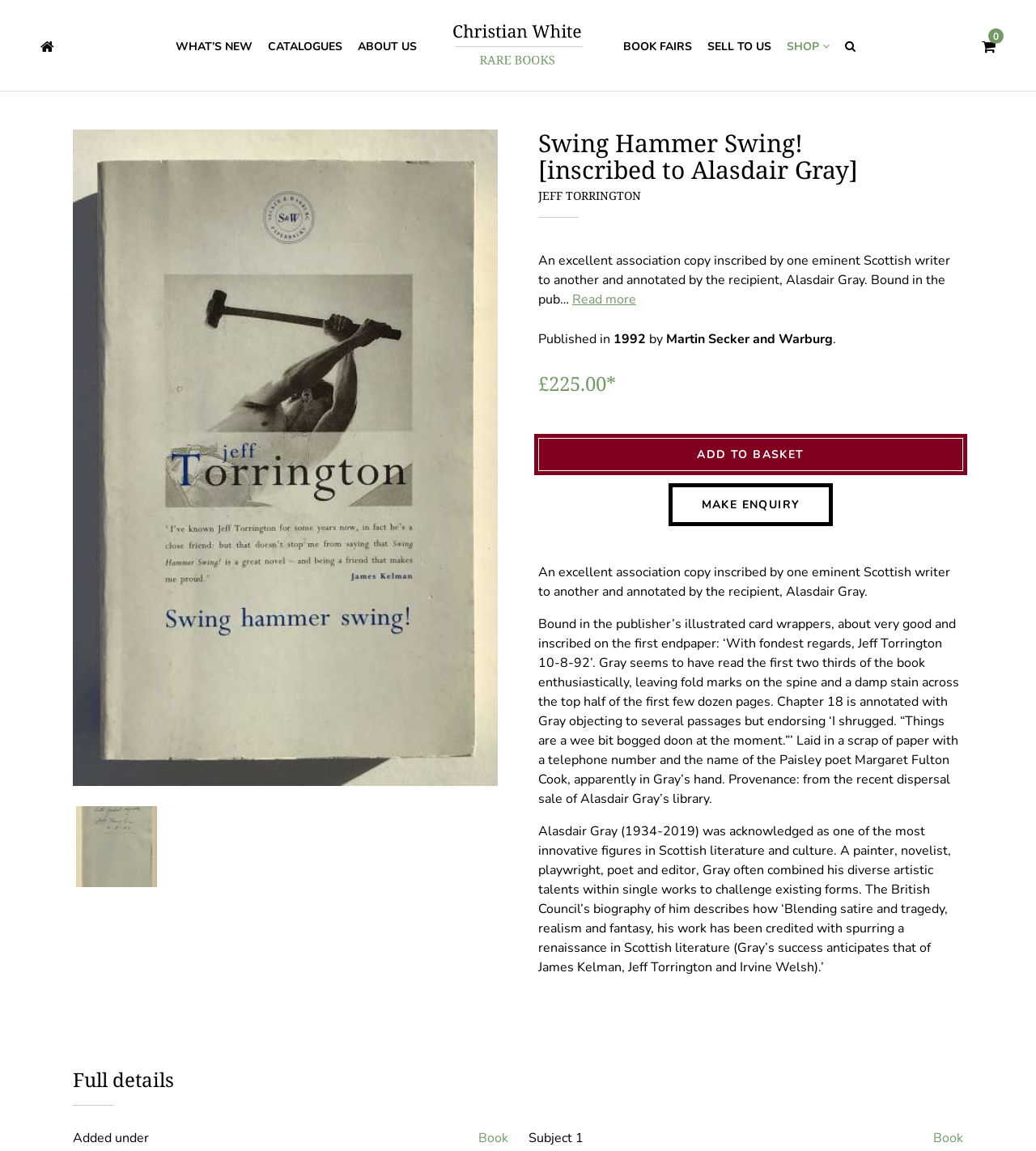Locate the bounding box coordinates of the element to click to perform the following action: 'Add to basket'. The coordinates should be given as four float values between 0 and 1, in the form of [left, top, right, bottom].

[0.52, 0.38, 0.93, 0.409]